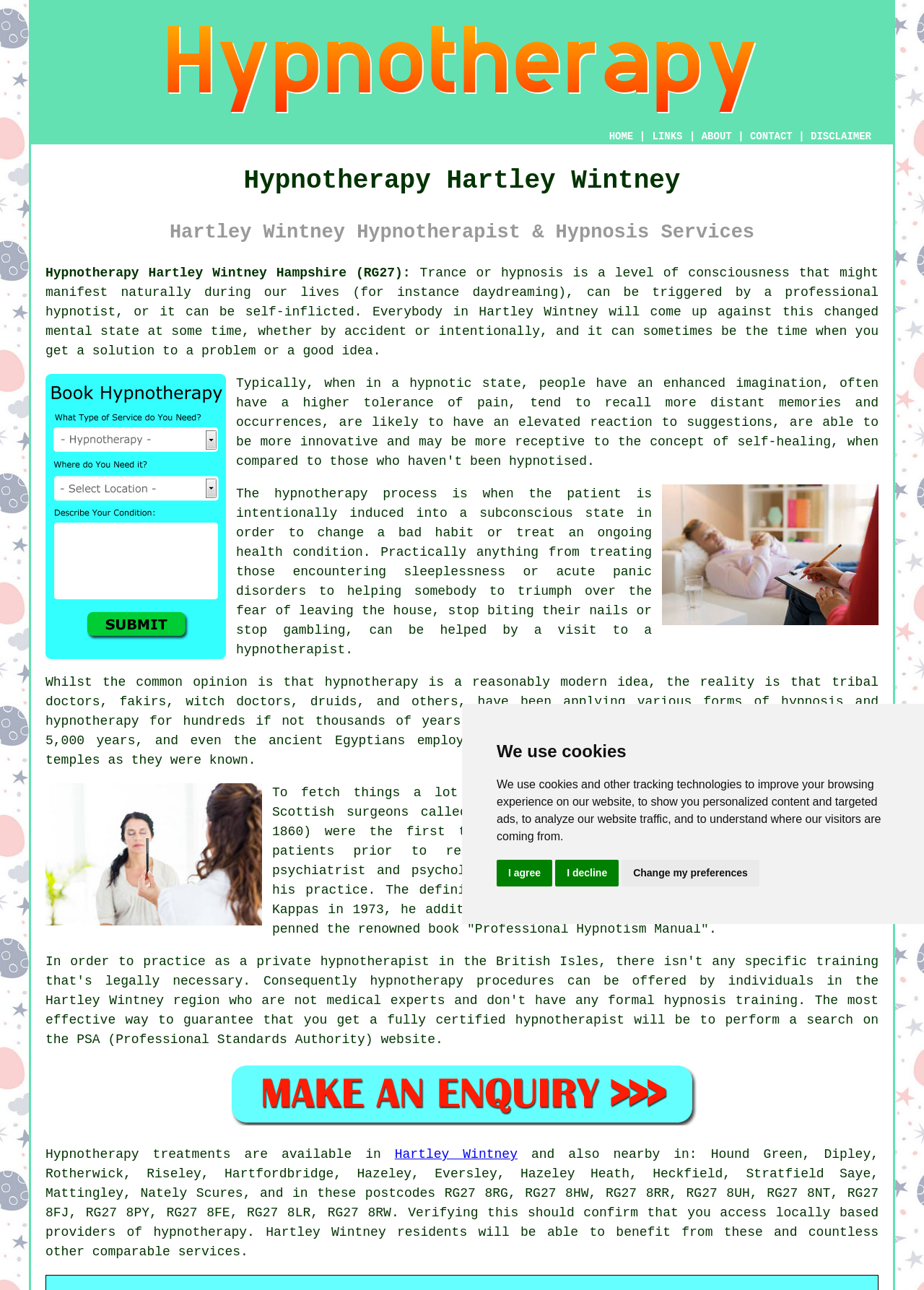Give a short answer to this question using one word or a phrase:
What is the purpose of hypnotherapy?

To change bad habits or treat health conditions